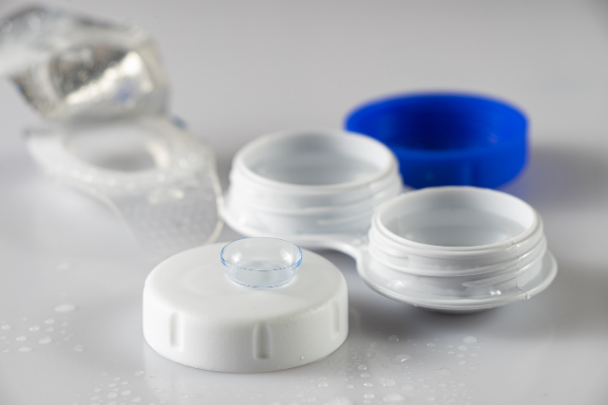How many lens compartments are in the case?
Make sure to answer the question with a detailed and comprehensive explanation.

The image reveals a blue cap from a second lens compartment in the background, indicating that the case has two compartments, each designed to hold a separate contact lens.